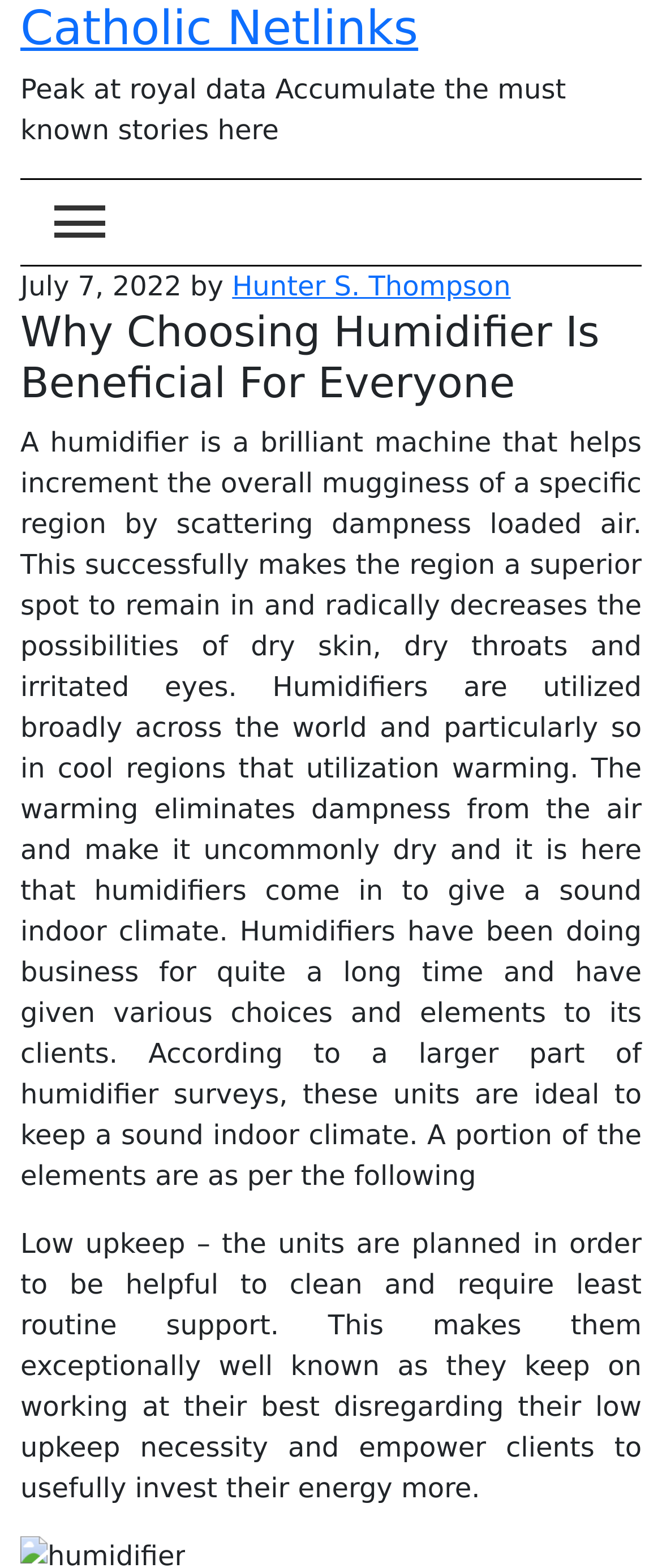Answer succinctly with a single word or phrase:
What is a benefit of humidifiers?

Reduces dry skin